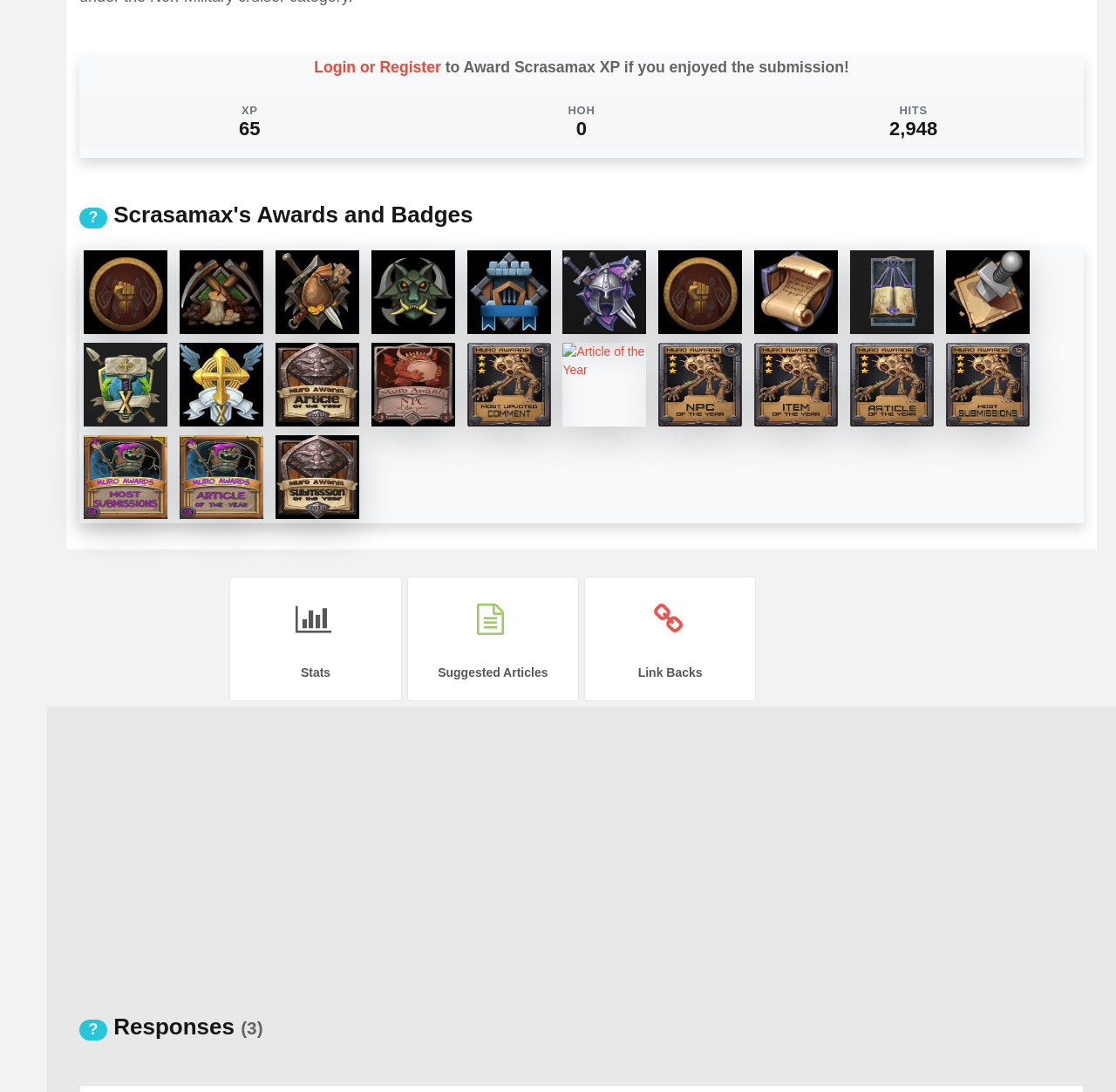Specify the bounding box coordinates for the region that must be clicked to perform the given instruction: "Check '? Responses (3)'".

[0.071, 0.929, 0.971, 0.953]